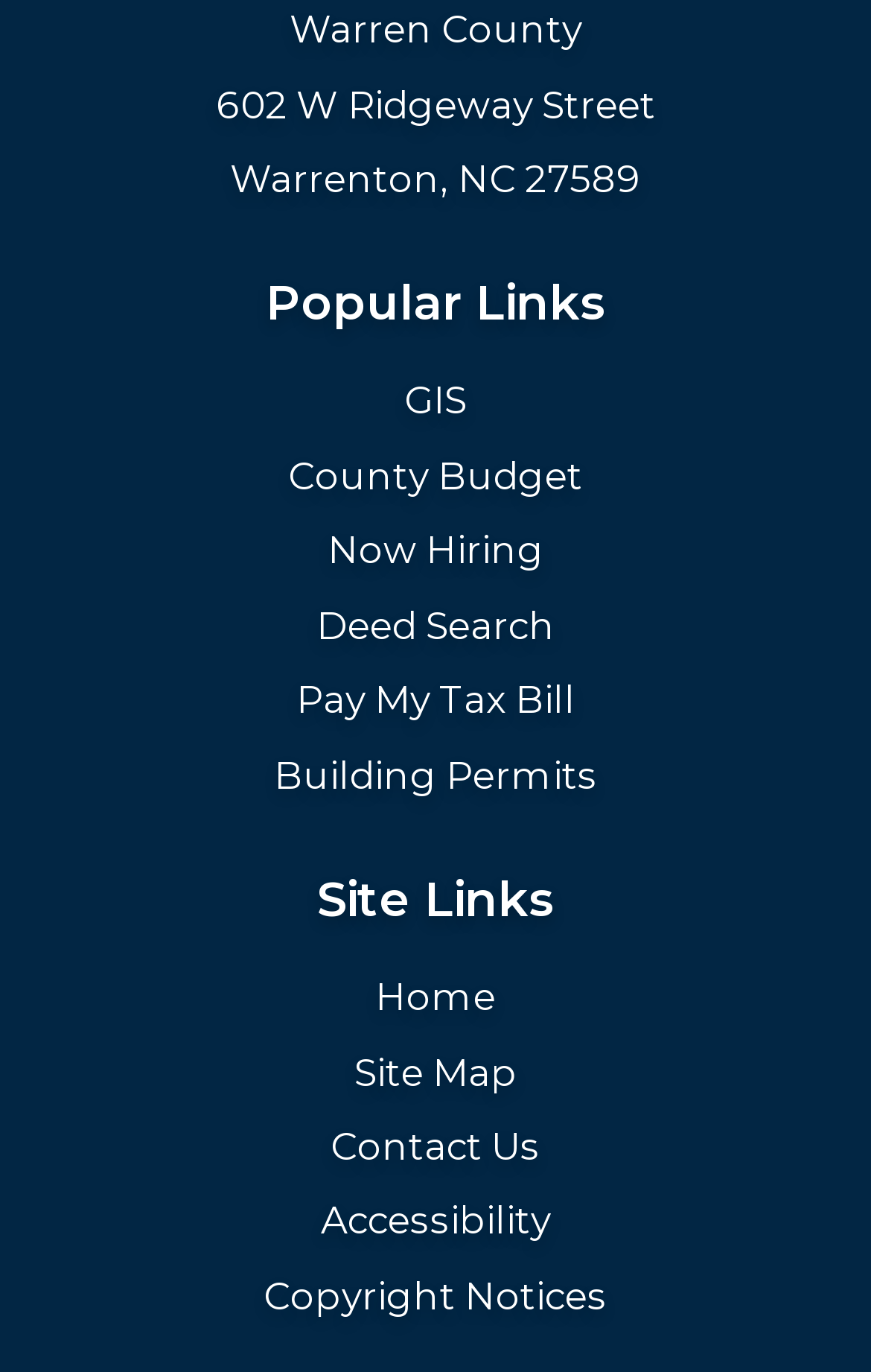How many site links are there?
Provide a well-explained and detailed answer to the question.

I found the site links section on the webpage, which contains several links. I counted the number of links in this section and found that there are 5 site links.